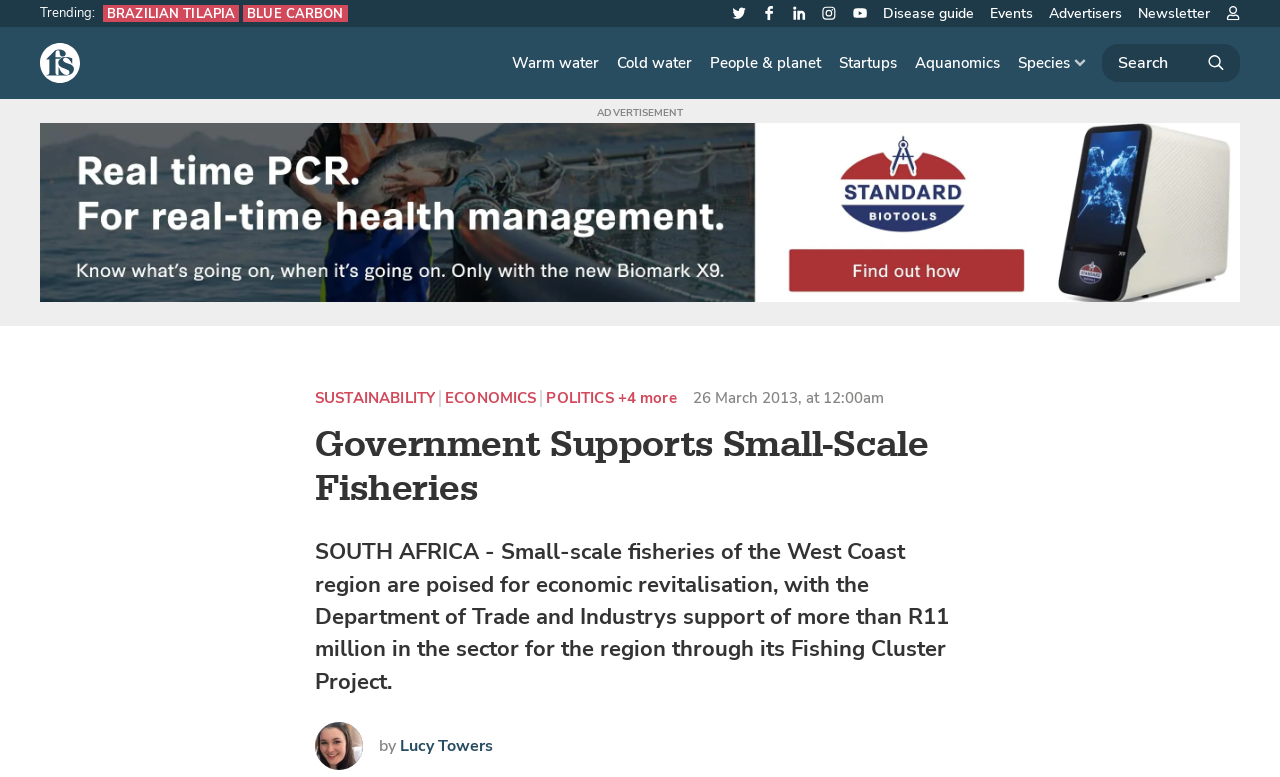Locate the UI element that matches the description title="Share on Facebook" in the webpage screenshot. Return the bounding box coordinates in the format (top-left x, top-left y, bottom-right x, bottom-right y), with values ranging from 0 to 1.

None